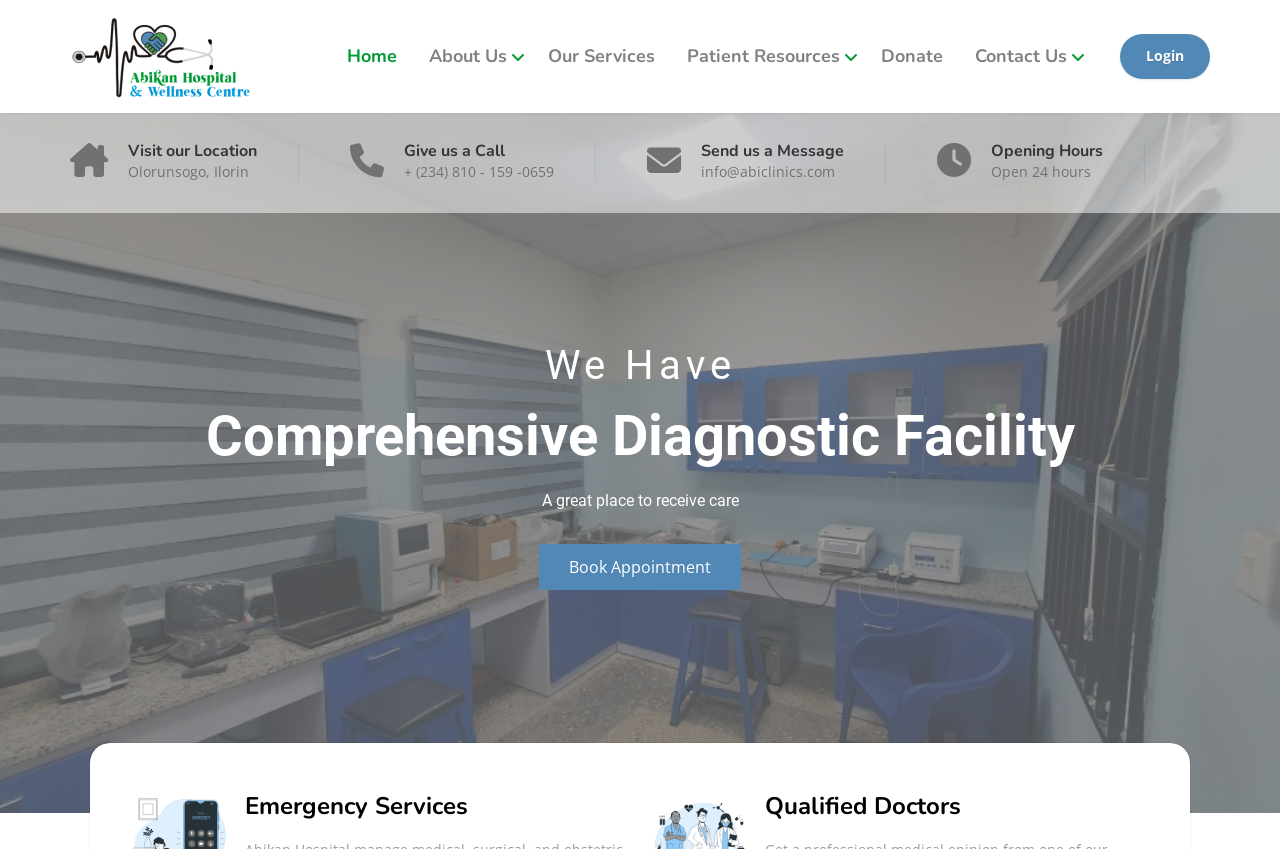Find the bounding box coordinates for the area that must be clicked to perform this action: "Navigate to the About Us page".

[0.324, 0.0, 0.414, 0.133]